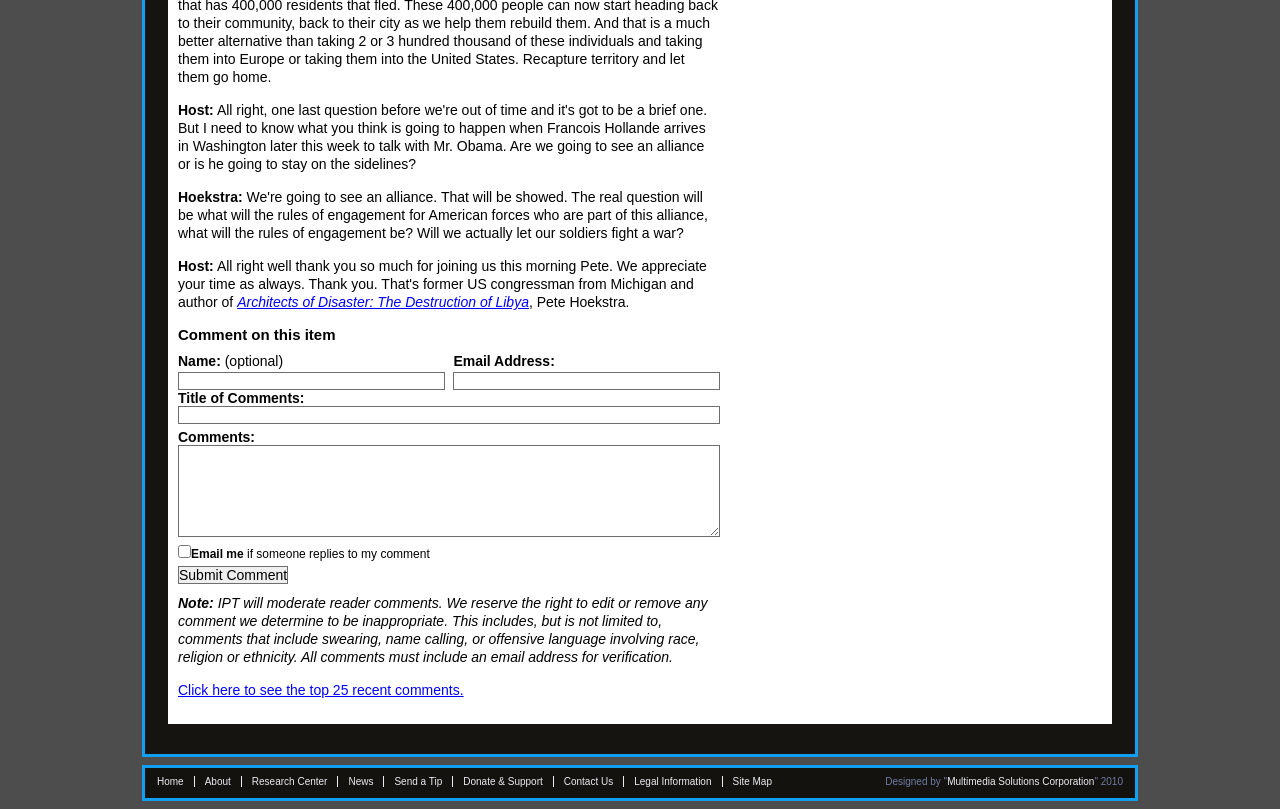Give a one-word or one-phrase response to the question: 
What is the purpose of the checkbox?

Email me if someone replies to my comment